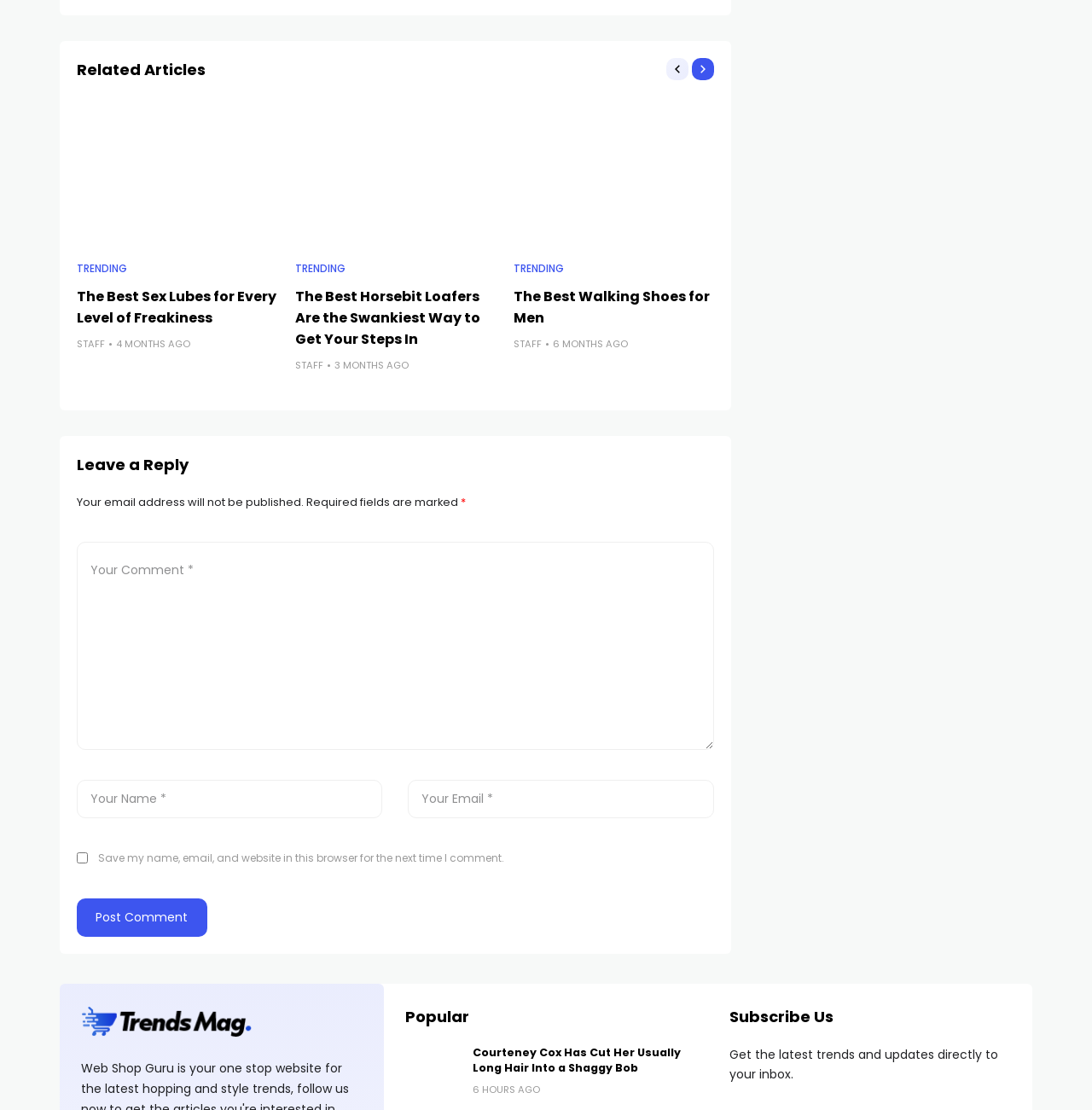What is the function of the checkbox?
Provide an in-depth and detailed answer to the question.

The checkbox is for users to opt-in to save their name, email, and website in the browser for future comments, as indicated by the label.